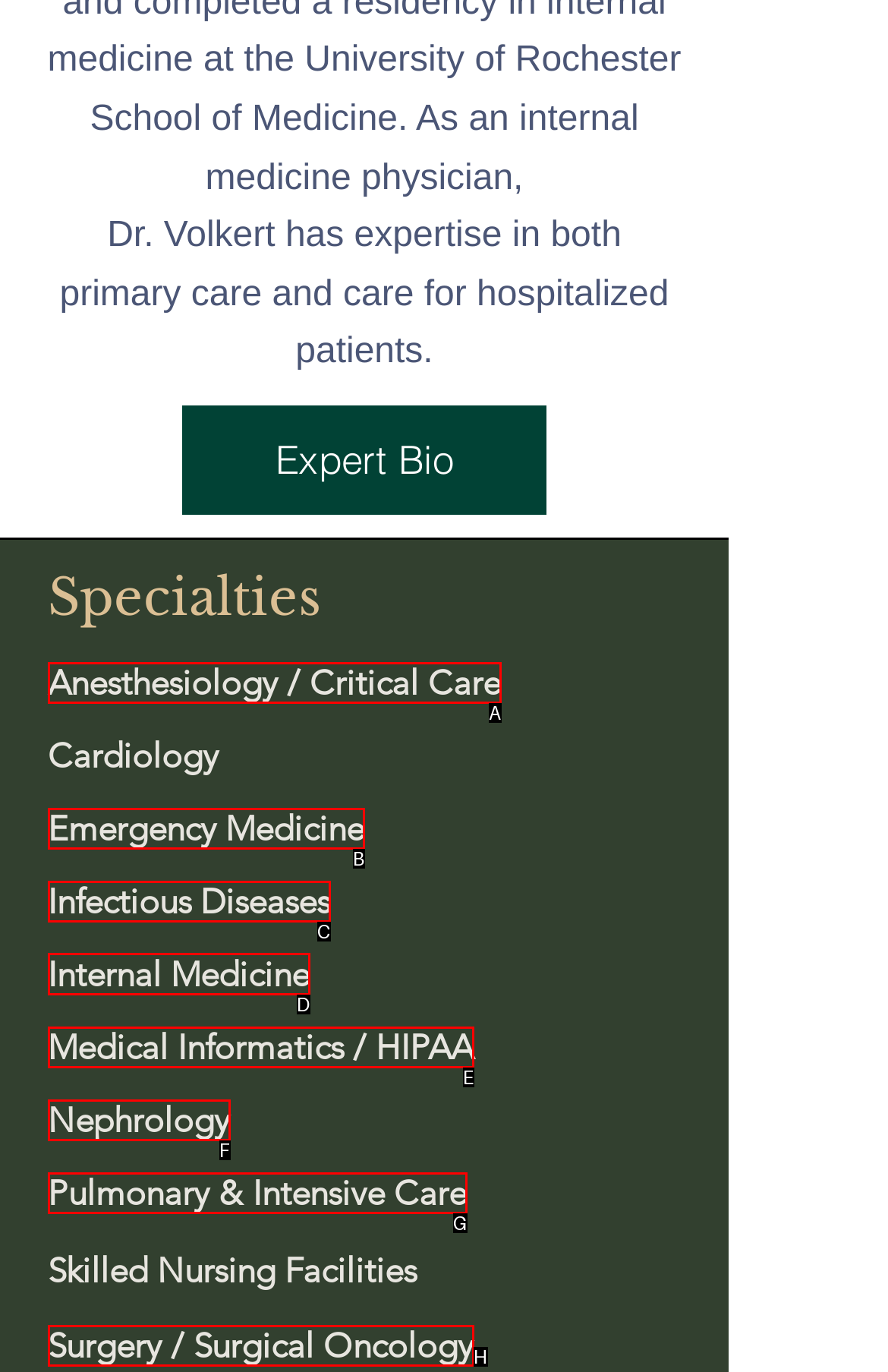Identify the letter of the UI element I need to click to carry out the following instruction: Get information on Internal Medicine

D